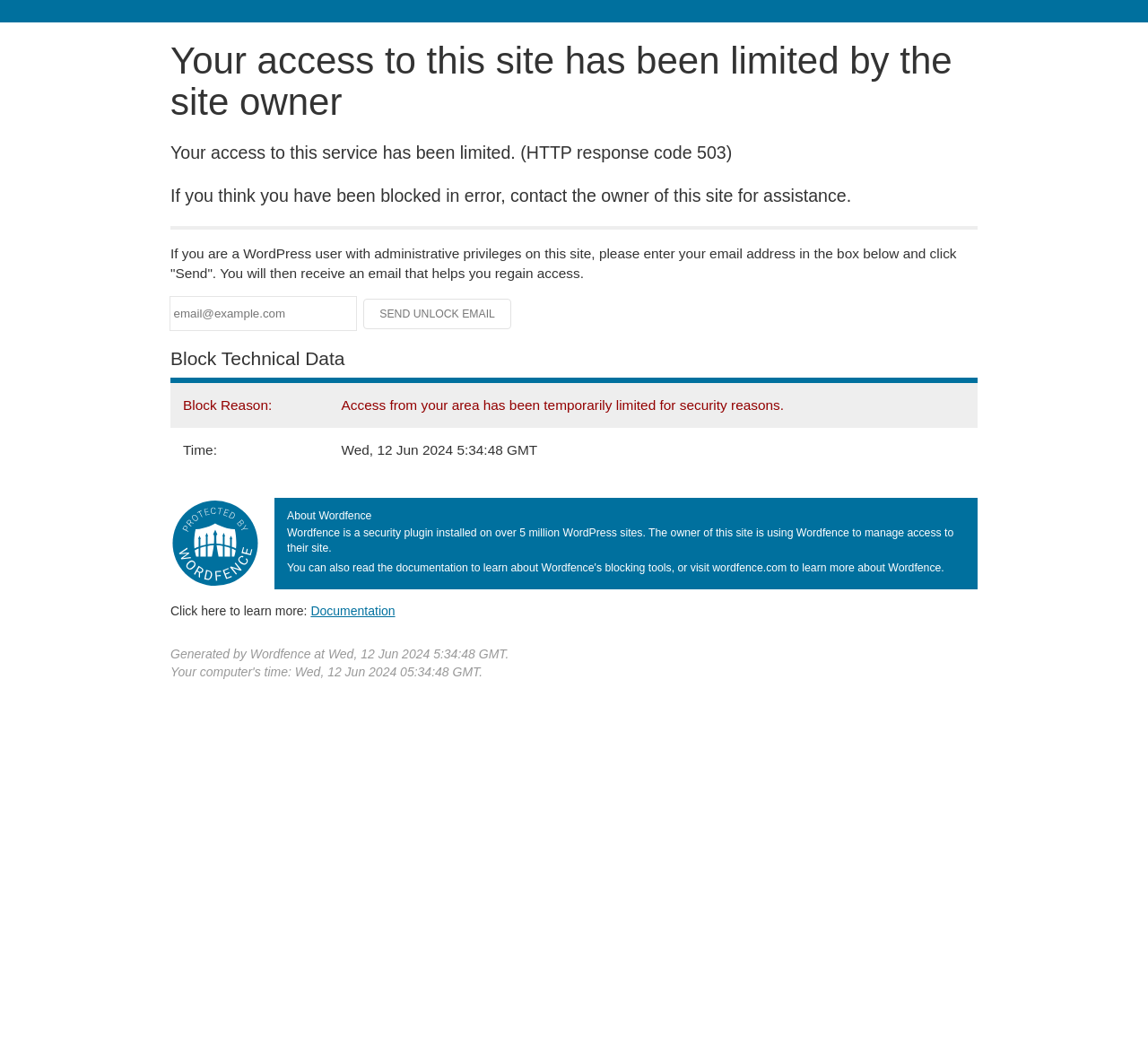Using the webpage screenshot and the element description name="email" placeholder="email@example.com", determine the bounding box coordinates. Specify the coordinates in the format (top-left x, top-left y, bottom-right x, bottom-right y) with values ranging from 0 to 1.

[0.148, 0.282, 0.31, 0.313]